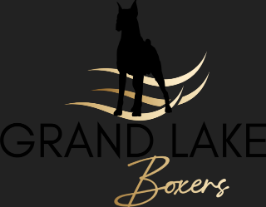Explain the details of the image you are viewing.

The image features the logo of "Grand Lake Boxers," showcasing a stylized silhouette of a Boxer dog set against a dark background. The design incorporates flowing golden lines beneath the dog's figure, enhancing the sense of elegance and movement. The text "GRAND LAKE" is prominently displayed in bold lettering, while "Boxers" is depicted in a more cursive, refined font, emphasizing the brand's focus on Boxer dogs. This logo reflects the pride and identity of the Grand Lake Boxers, likely signifying their commitment to quality and care in breeding.